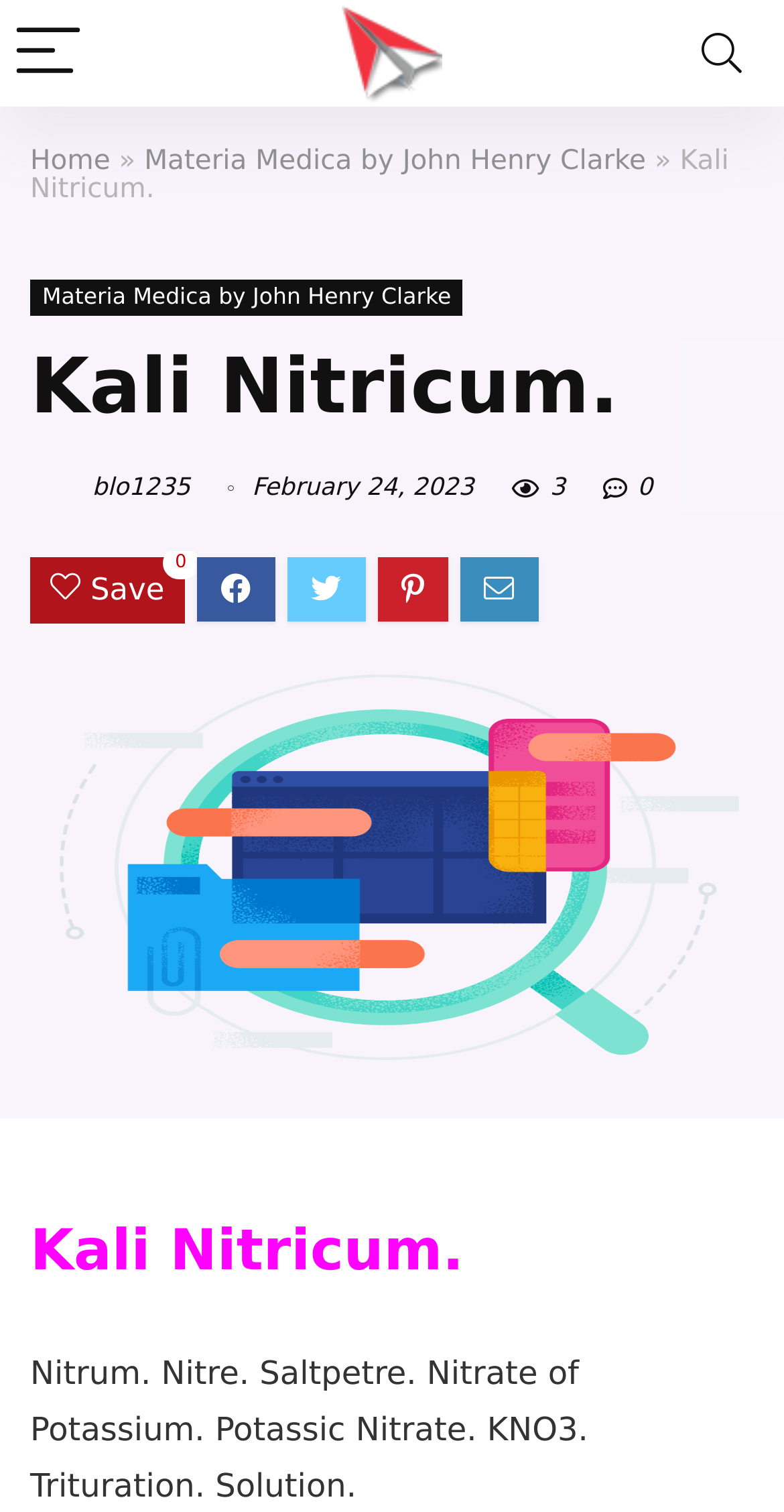Provide a one-word or short-phrase response to the question:
What is the date of the latest article?

February 24, 2023